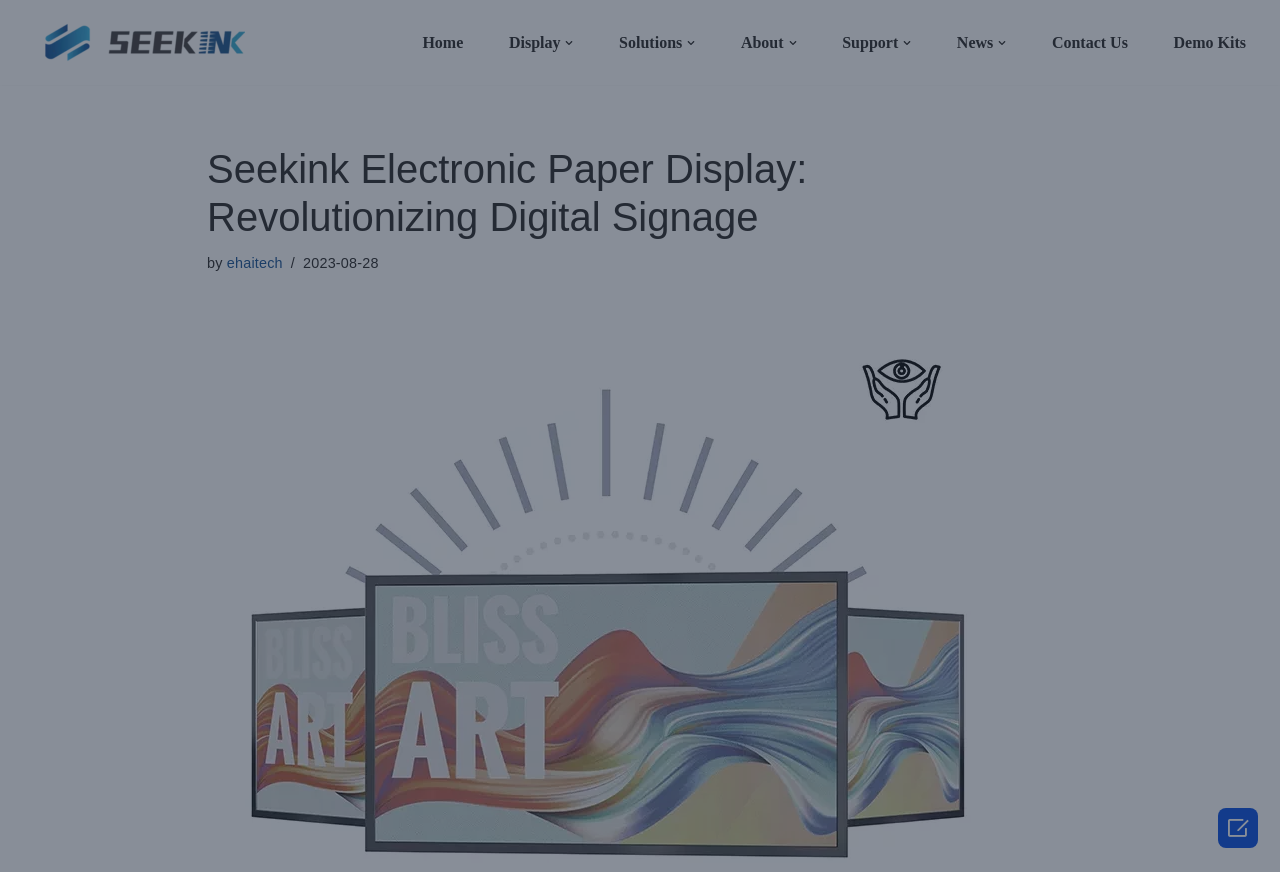What is the date mentioned in the article?
By examining the image, provide a one-word or phrase answer.

2023-08-28